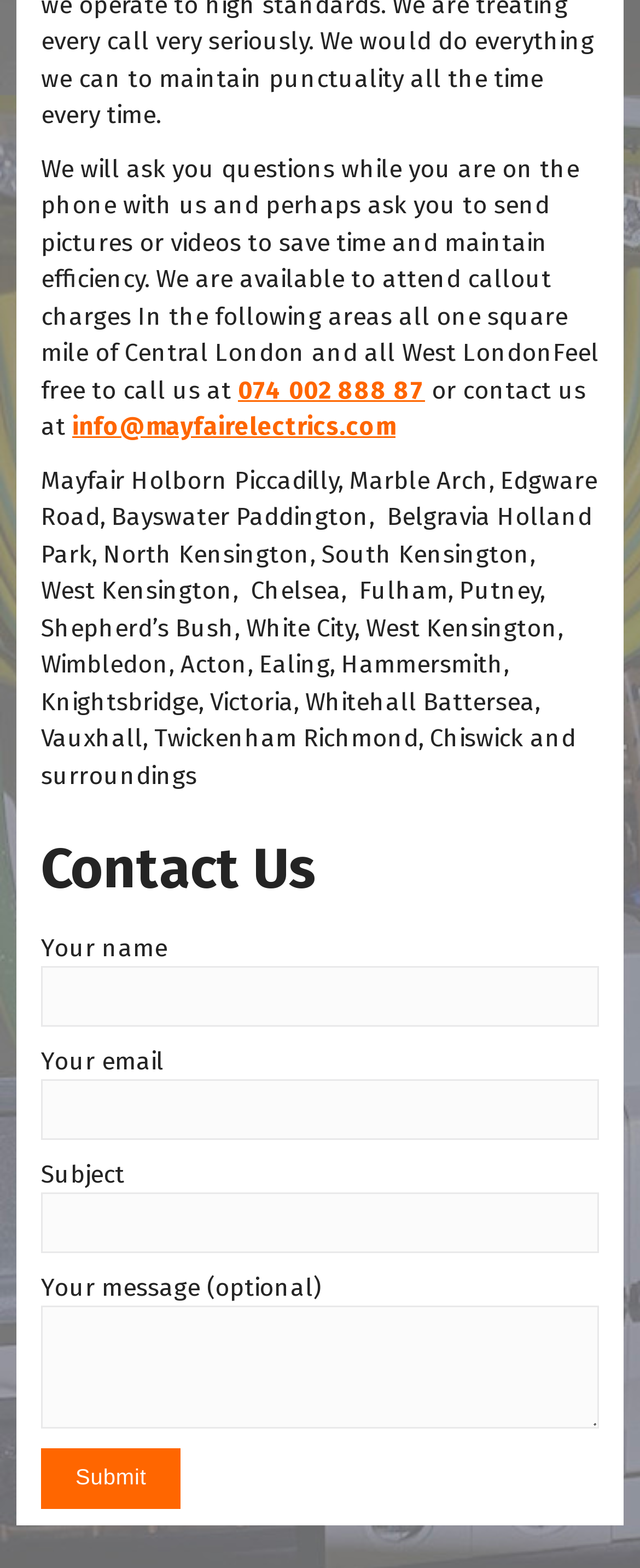Refer to the image and answer the question with as much detail as possible: What is the phone number to call?

I found the phone number by looking at the link element with the text '074 002 888 87' which is located at coordinates [0.372, 0.239, 0.664, 0.258].